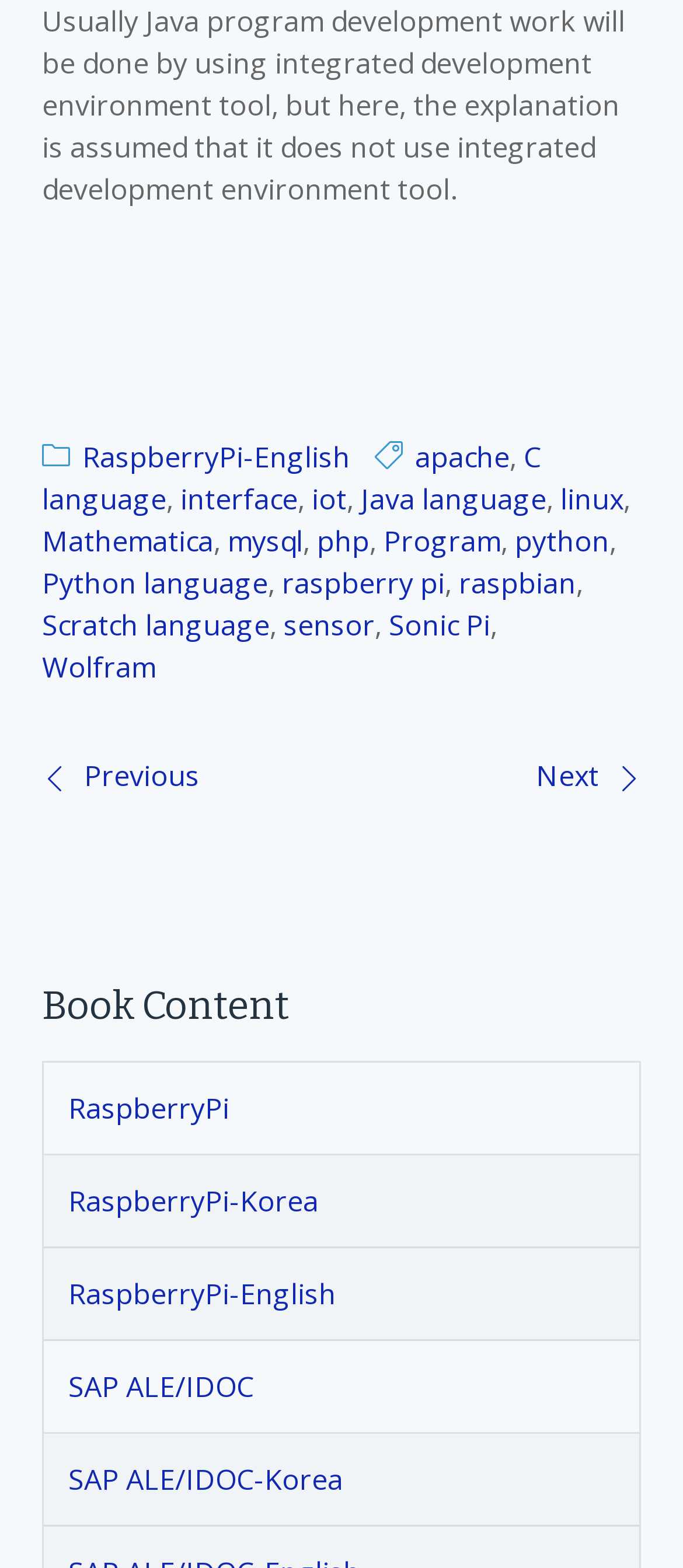Find the bounding box coordinates for the UI element that matches this description: "Scratch language".

[0.062, 0.387, 0.395, 0.411]